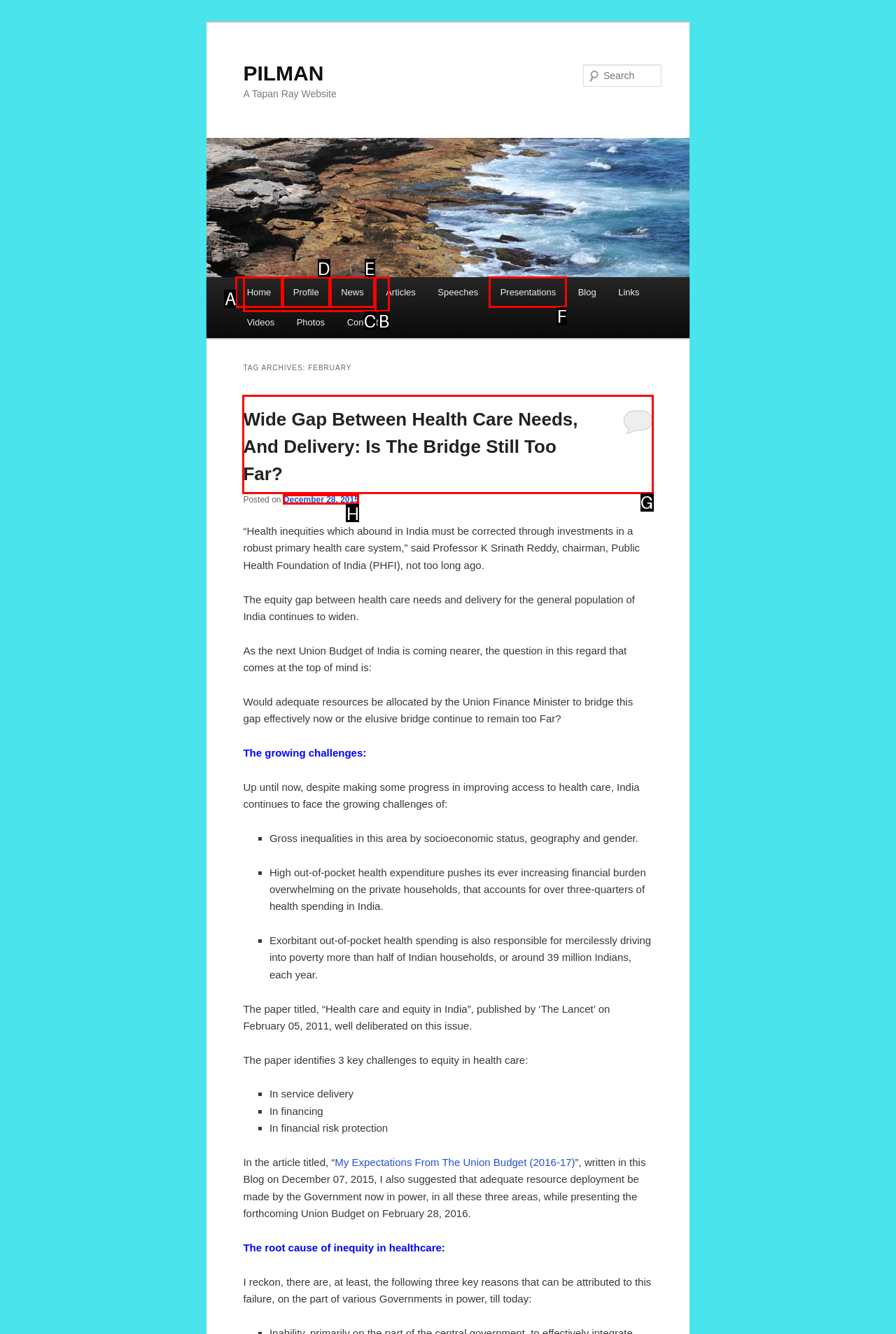Identify the letter of the correct UI element to fulfill the task: Read article 'Wide Gap Between Health Care Needs, And Delivery: Is The Bridge Still Too Far?' from the given options in the screenshot.

G